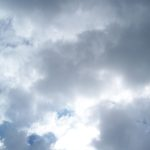Give a thorough caption of the image, focusing on all visible elements.

The image captures a dramatic sky filled with soft, fluffy clouds that range in color from white to various shades of gray. The interplay of light and shadow creates a dynamic atmosphere, as patches of blue peek through the swirling cloud formations. This celestial scene evokes a sense of tranquility and contemplation, fitting well within the context of reflections on nature and life's fleeting moments. The visual serenity of the sky contrasts with the bustling activity described in the surrounding text about Passover Eve, setting a contemplative mood that invites viewers to pause and appreciate the beauty of the natural world.